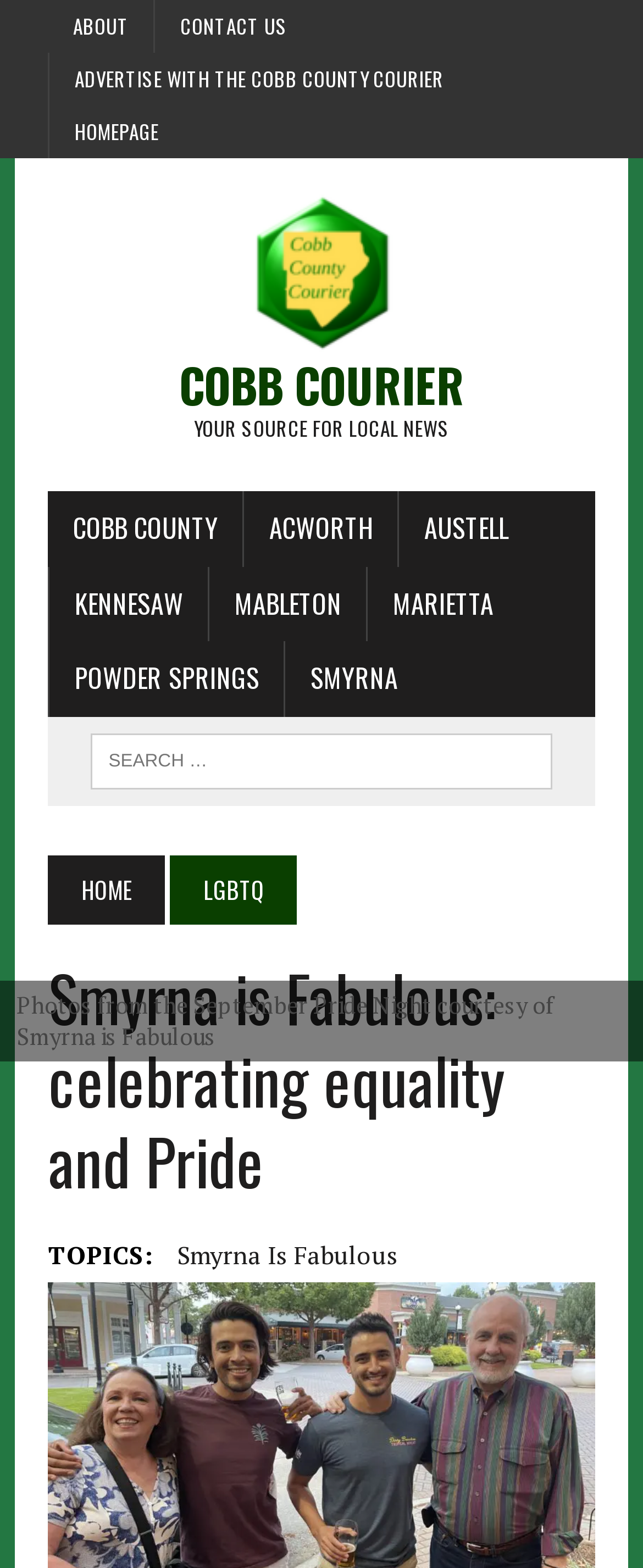Could you specify the bounding box coordinates for the clickable section to complete the following instruction: "explore Smyrna is Fabulous"?

[0.275, 0.788, 0.619, 0.813]